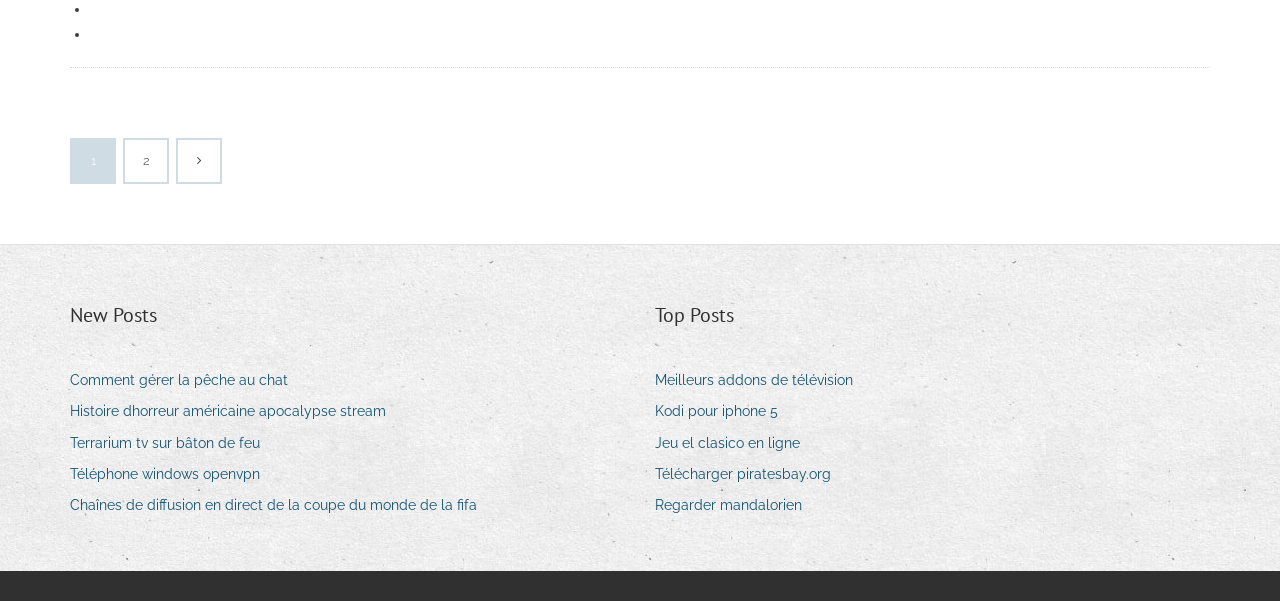Please predict the bounding box coordinates (top-left x, top-left y, bottom-right x, bottom-right y) for the UI element in the screenshot that fits the description: Histoire dhorreur américaine apocalypse stream

[0.055, 0.663, 0.313, 0.708]